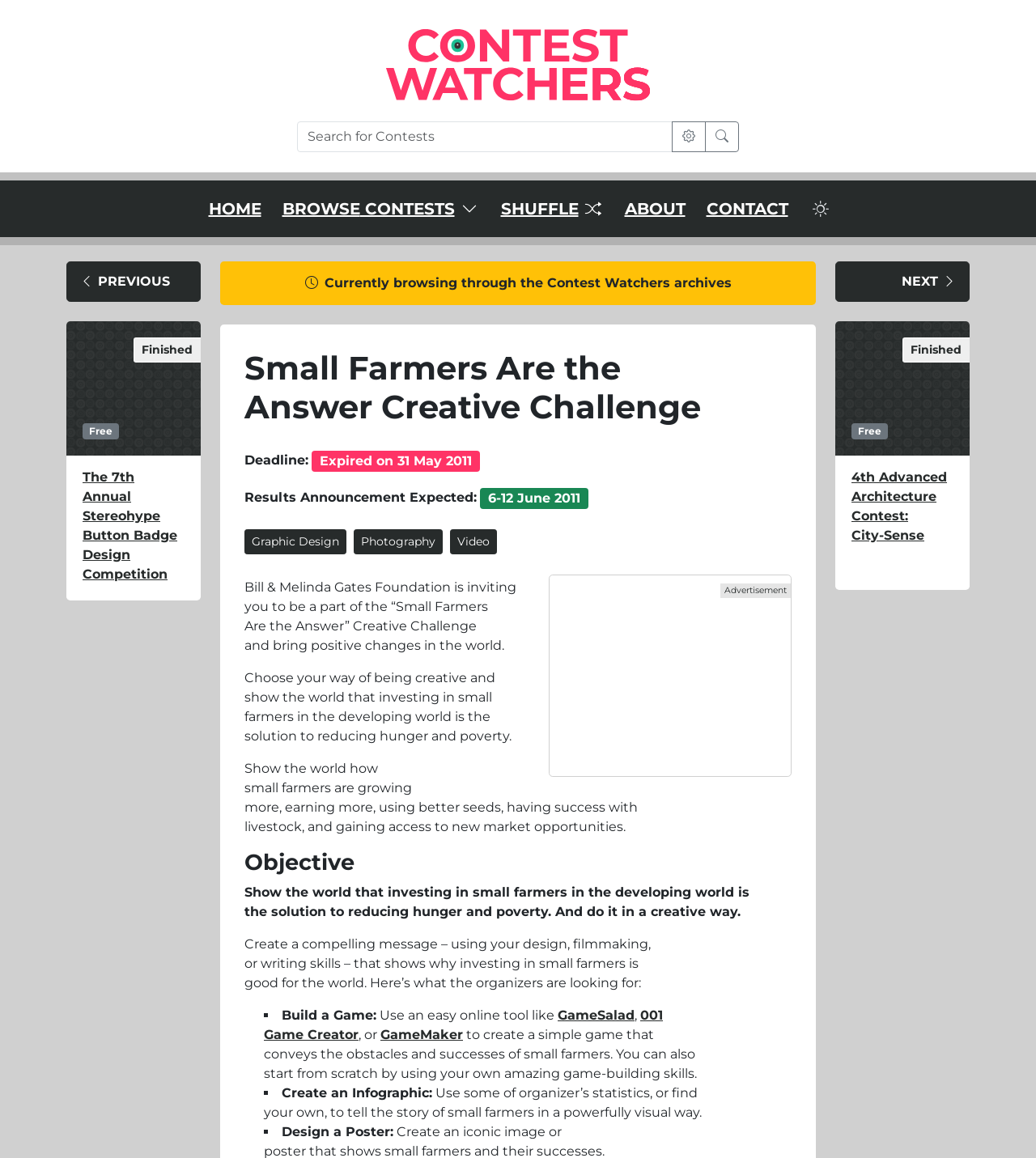What is the name of the creative challenge? Examine the screenshot and reply using just one word or a brief phrase.

Small Farmers Are the Answer